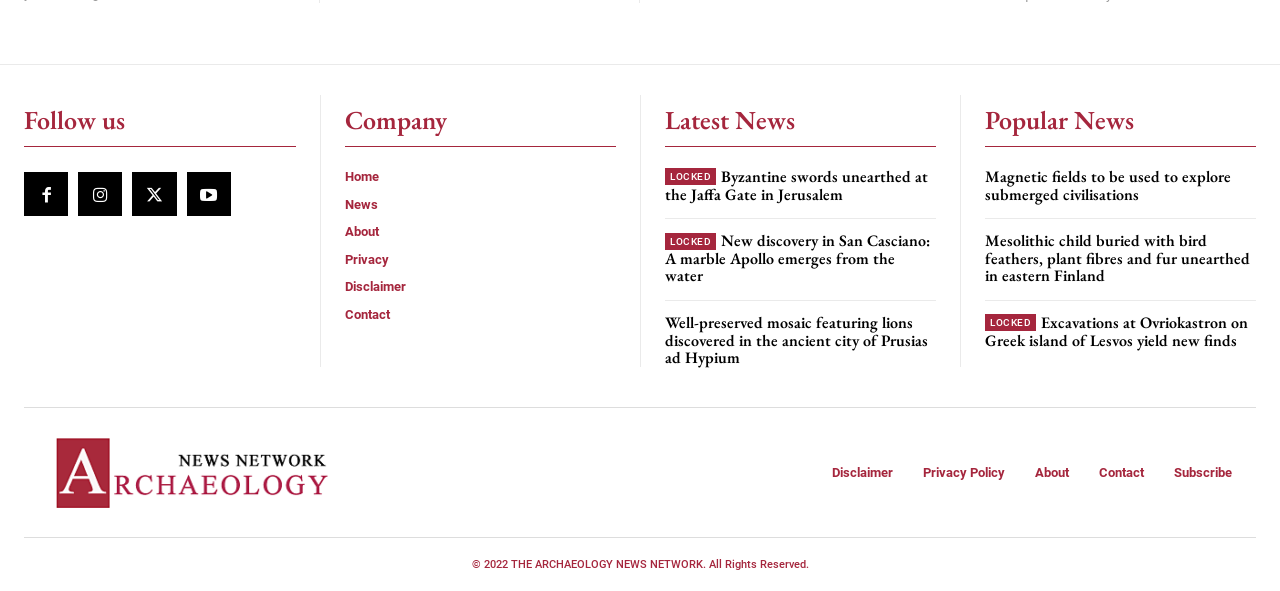Give a concise answer using one word or a phrase to the following question:
How many news categories are there?

2